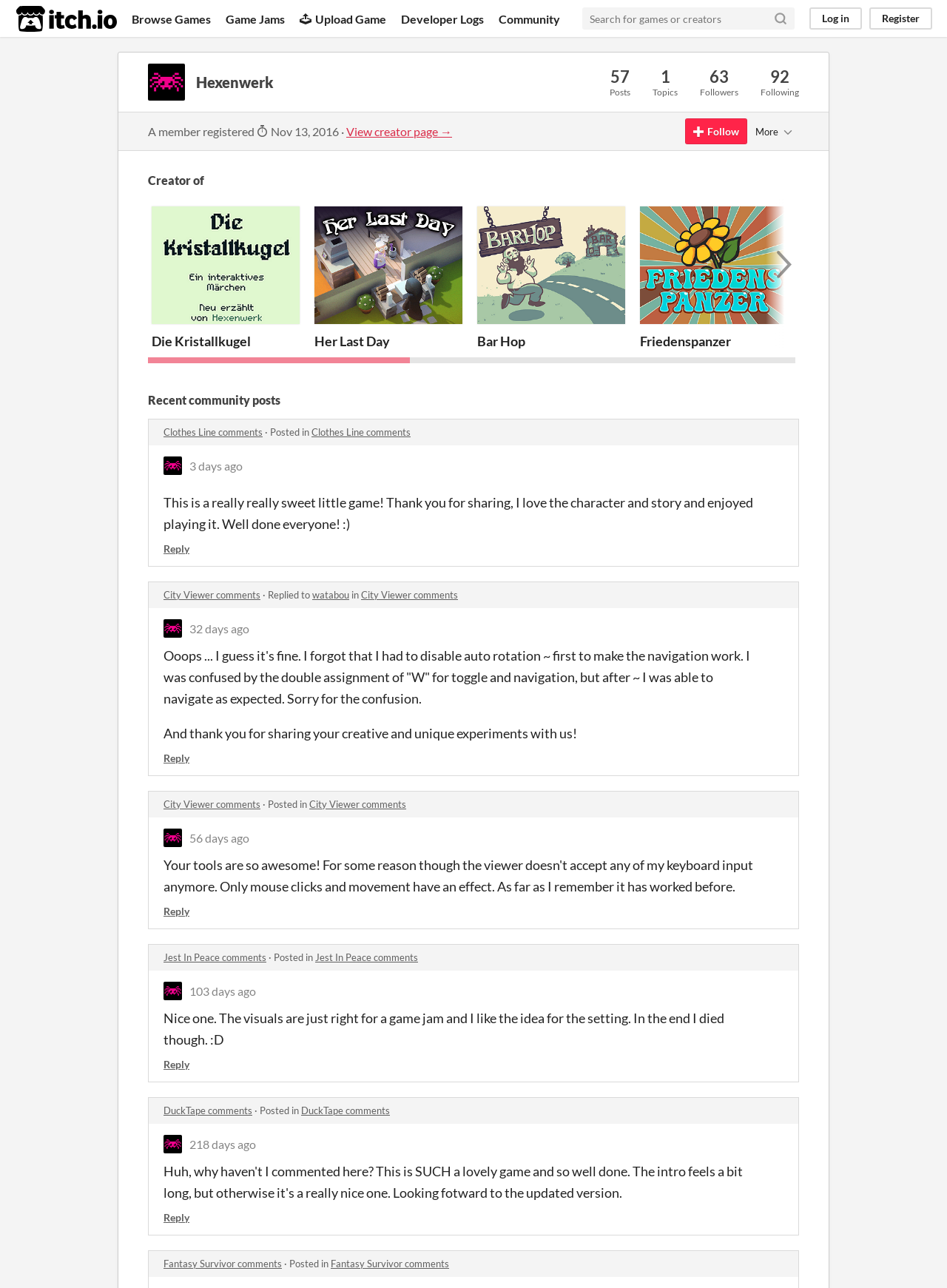Locate the bounding box coordinates of the element's region that should be clicked to carry out the following instruction: "Browse games". The coordinates need to be four float numbers between 0 and 1, i.e., [left, top, right, bottom].

[0.139, 0.0, 0.223, 0.029]